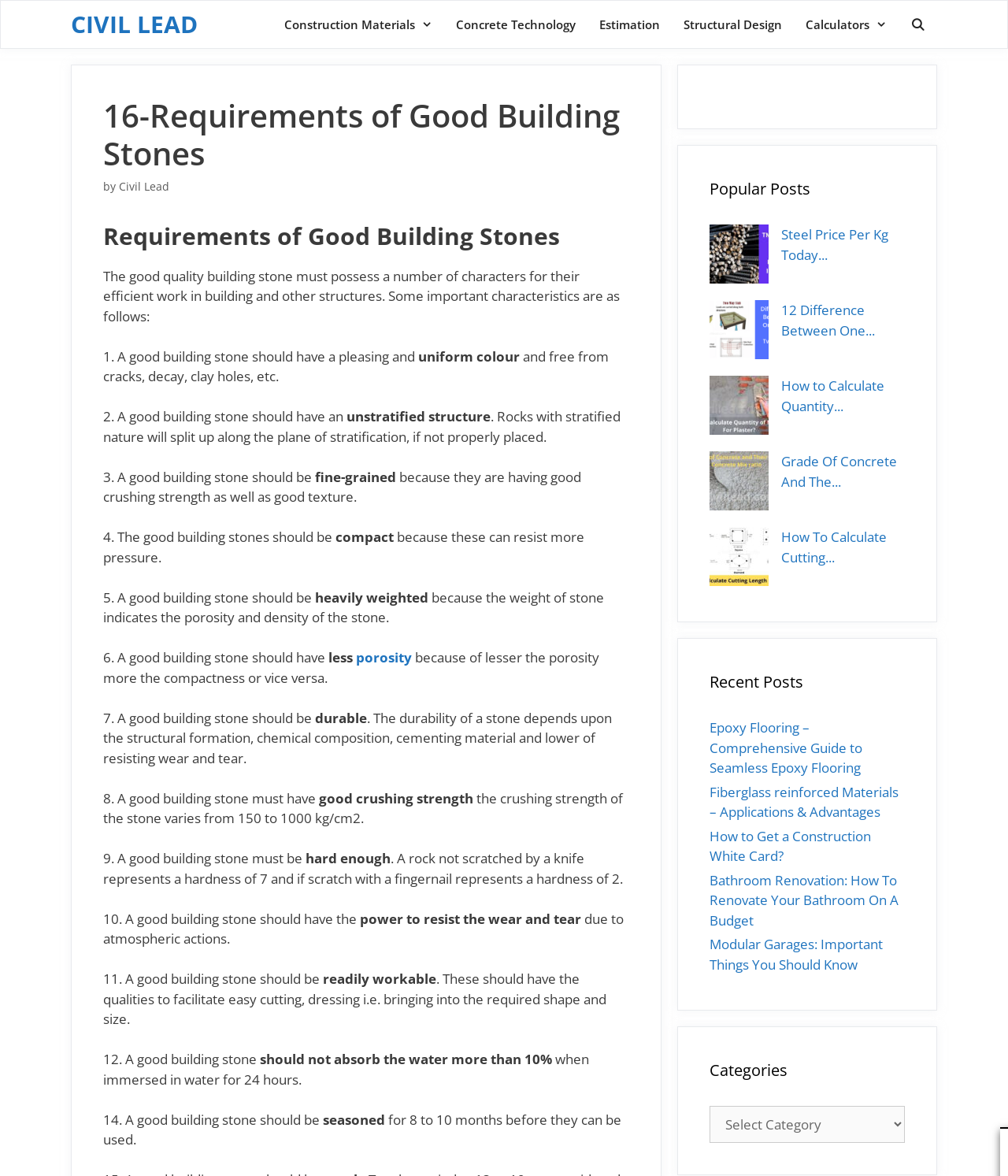Please mark the bounding box coordinates of the area that should be clicked to carry out the instruction: "Open the 'Calculators' page".

[0.787, 0.001, 0.891, 0.041]